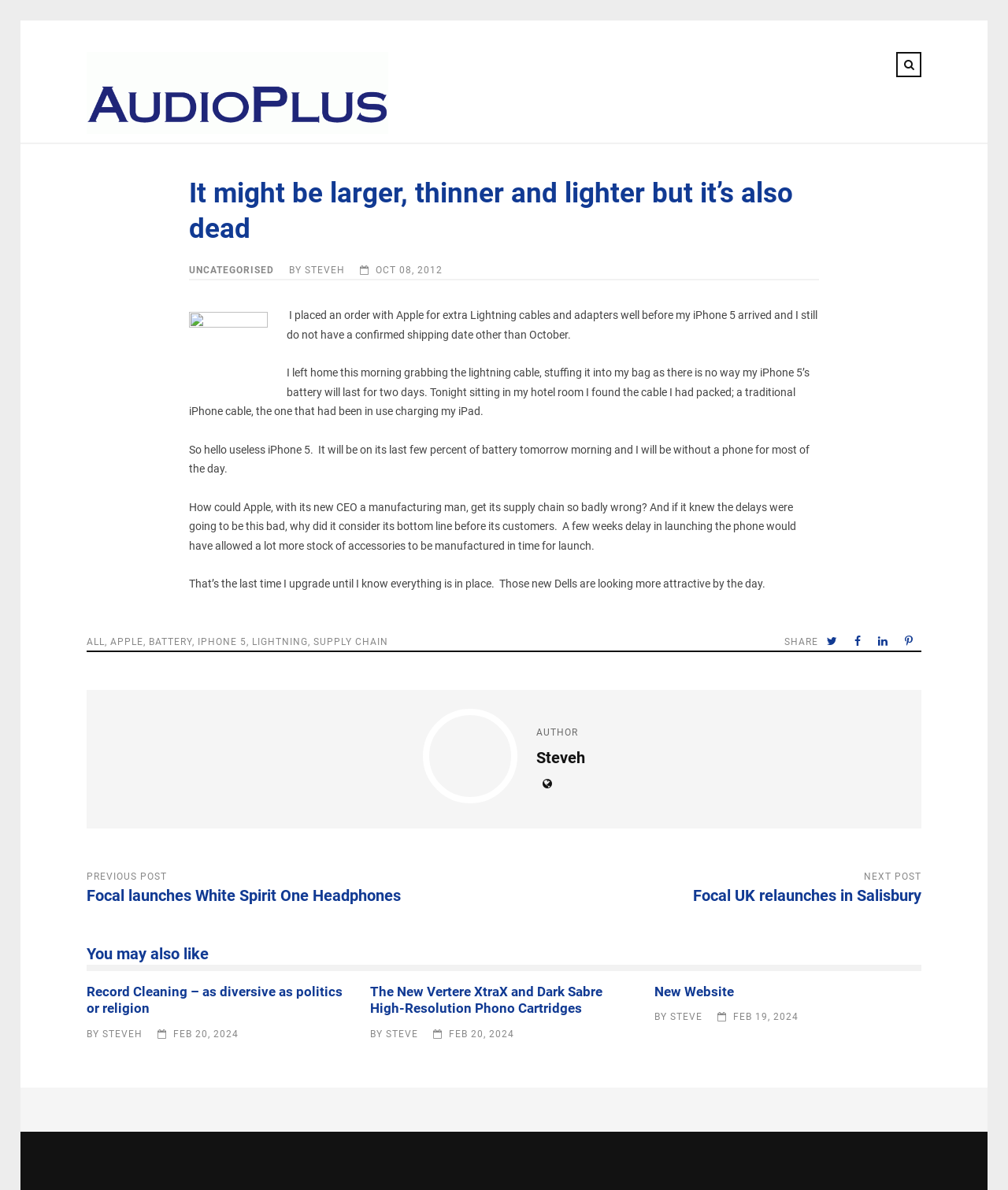Locate the UI element described by systems development and provide its bounding box coordinates. Use the format (top-left x, top-left y, bottom-right x, bottom-right y) with all values as floating point numbers between 0 and 1.

None